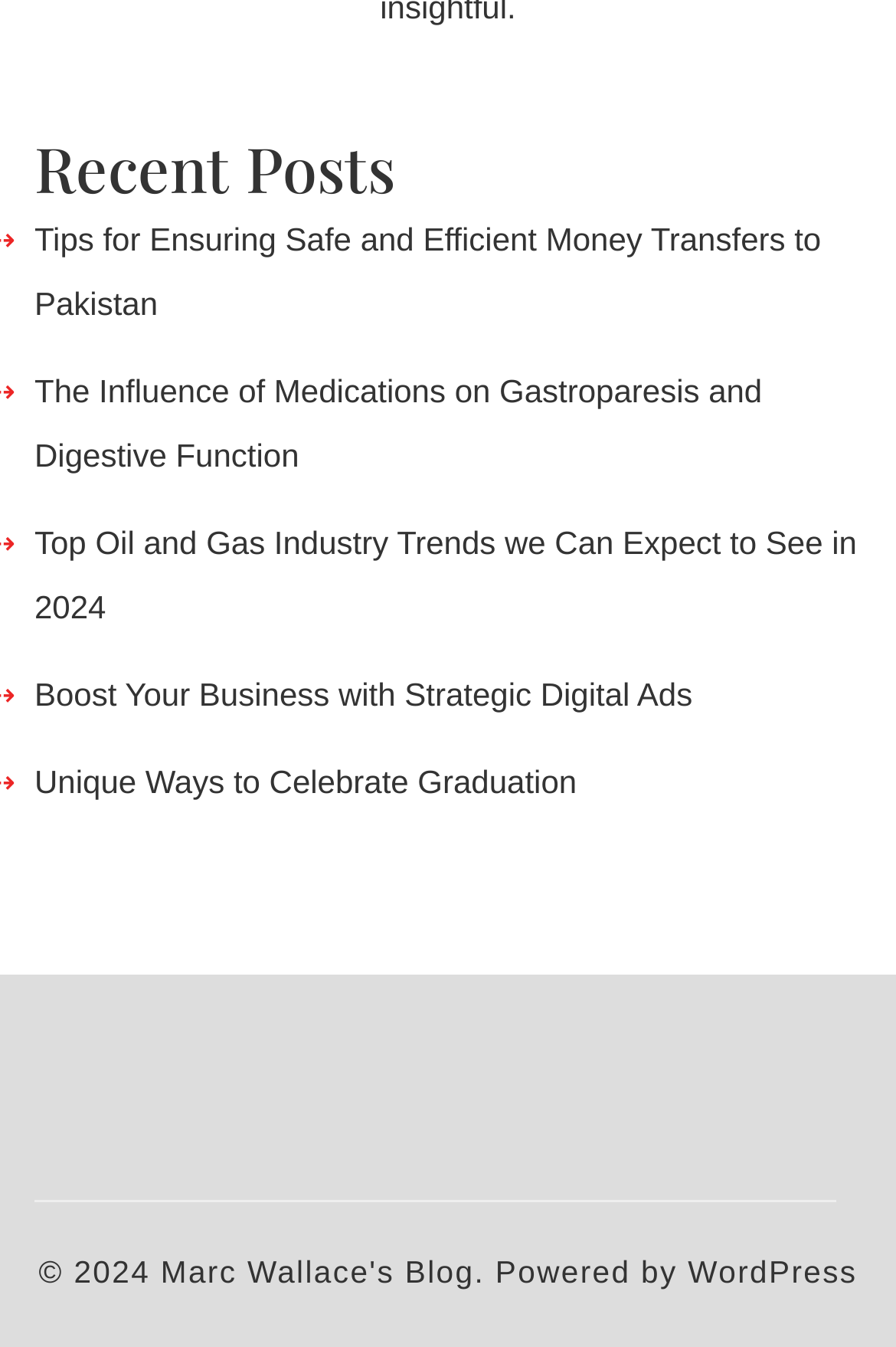What is the orientation of the separator?
Please answer the question with a detailed and comprehensive explanation.

The separator element has an orientation attribute set to 'horizontal', which means it is a horizontal separator.